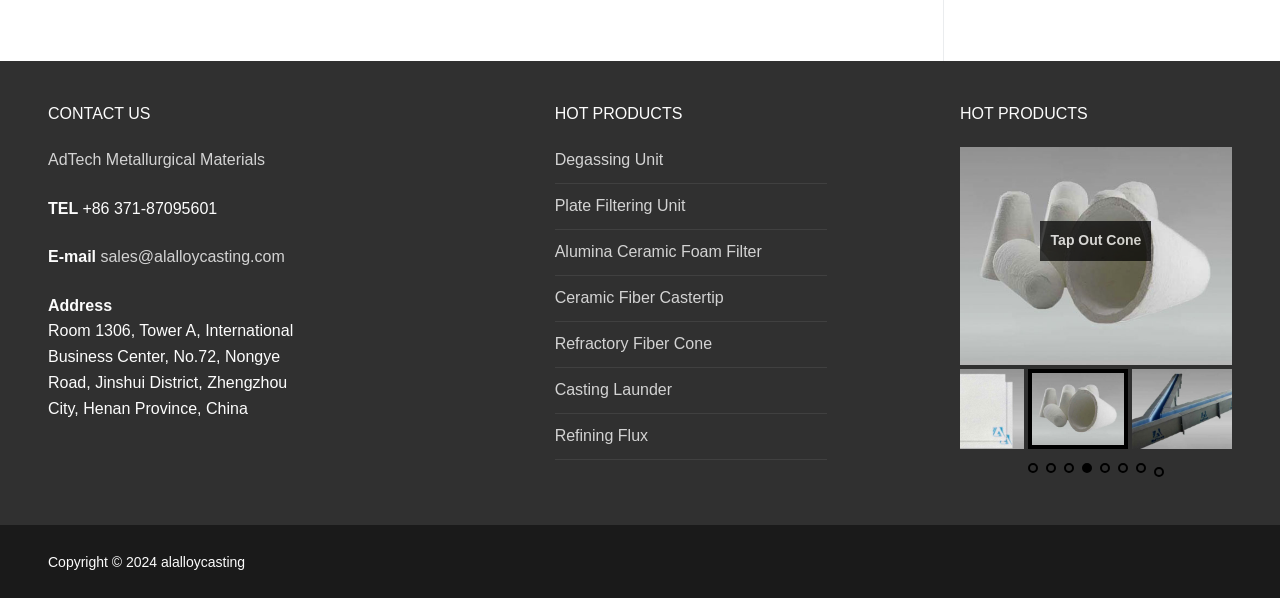Using the image as a reference, answer the following question in as much detail as possible:
What is the company's phone number?

The company's phone number can be found in the 'CONTACT US' section, where it is listed as '+86 371-87095601' next to the 'TEL' label.